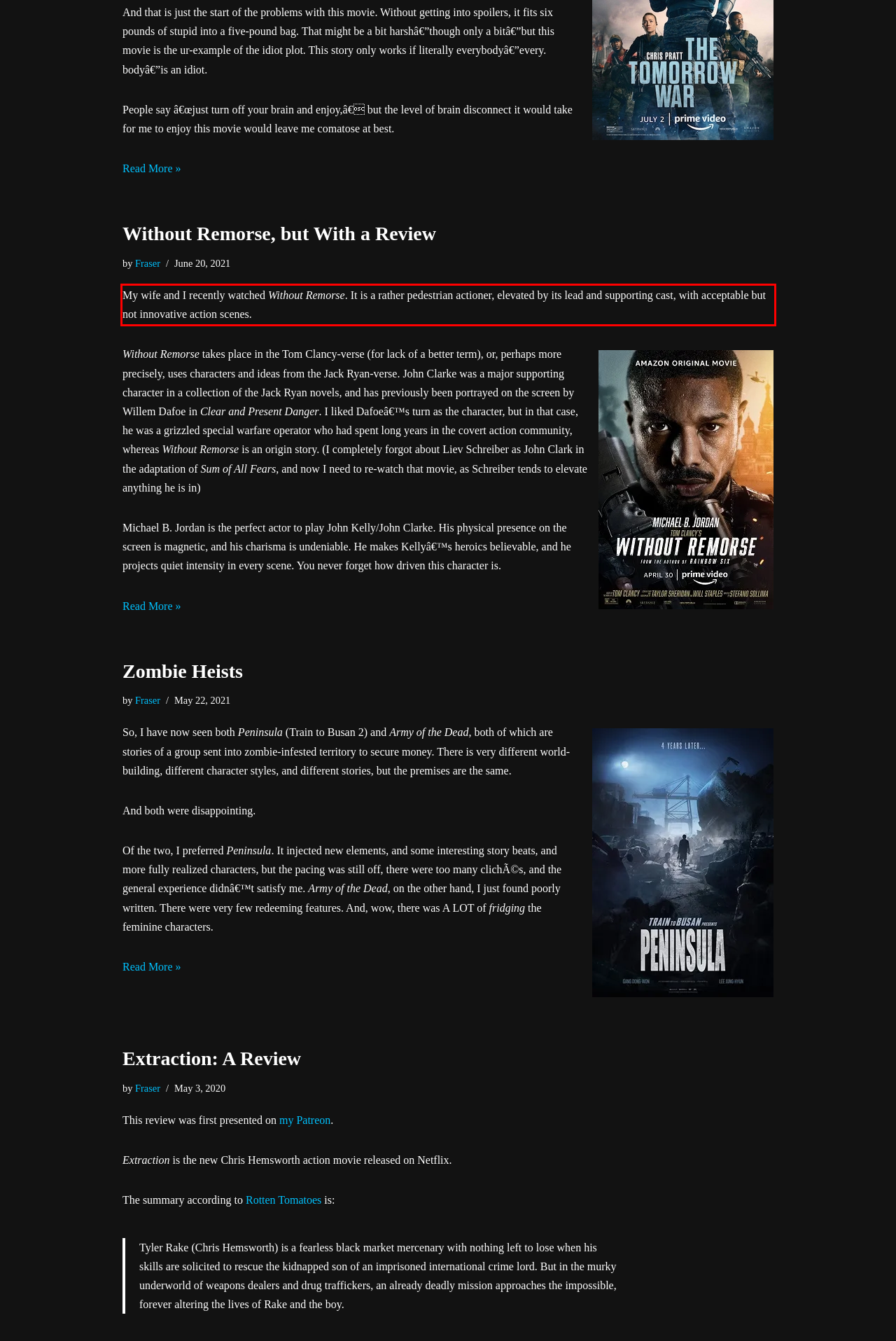Identify the text within the red bounding box on the webpage screenshot and generate the extracted text content.

My wife and I recently watched Without Remorse. It is a rather pedestrian actioner, elevated by its lead and supporting cast, with acceptable but not innovative action scenes.